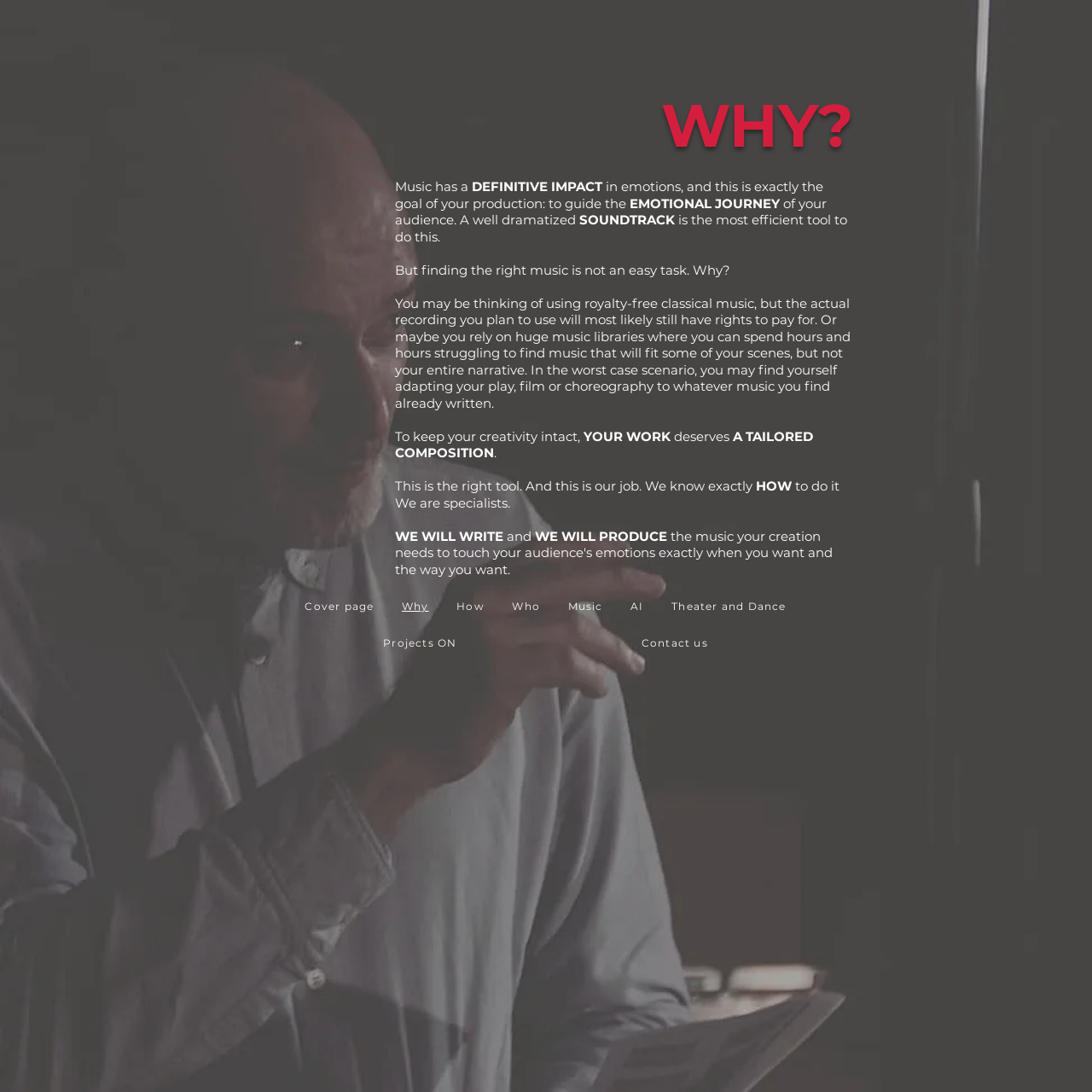Identify the bounding box coordinates of the region I need to click to complete this instruction: "Learn more about 'Why'".

[0.481, 0.084, 0.781, 0.145]